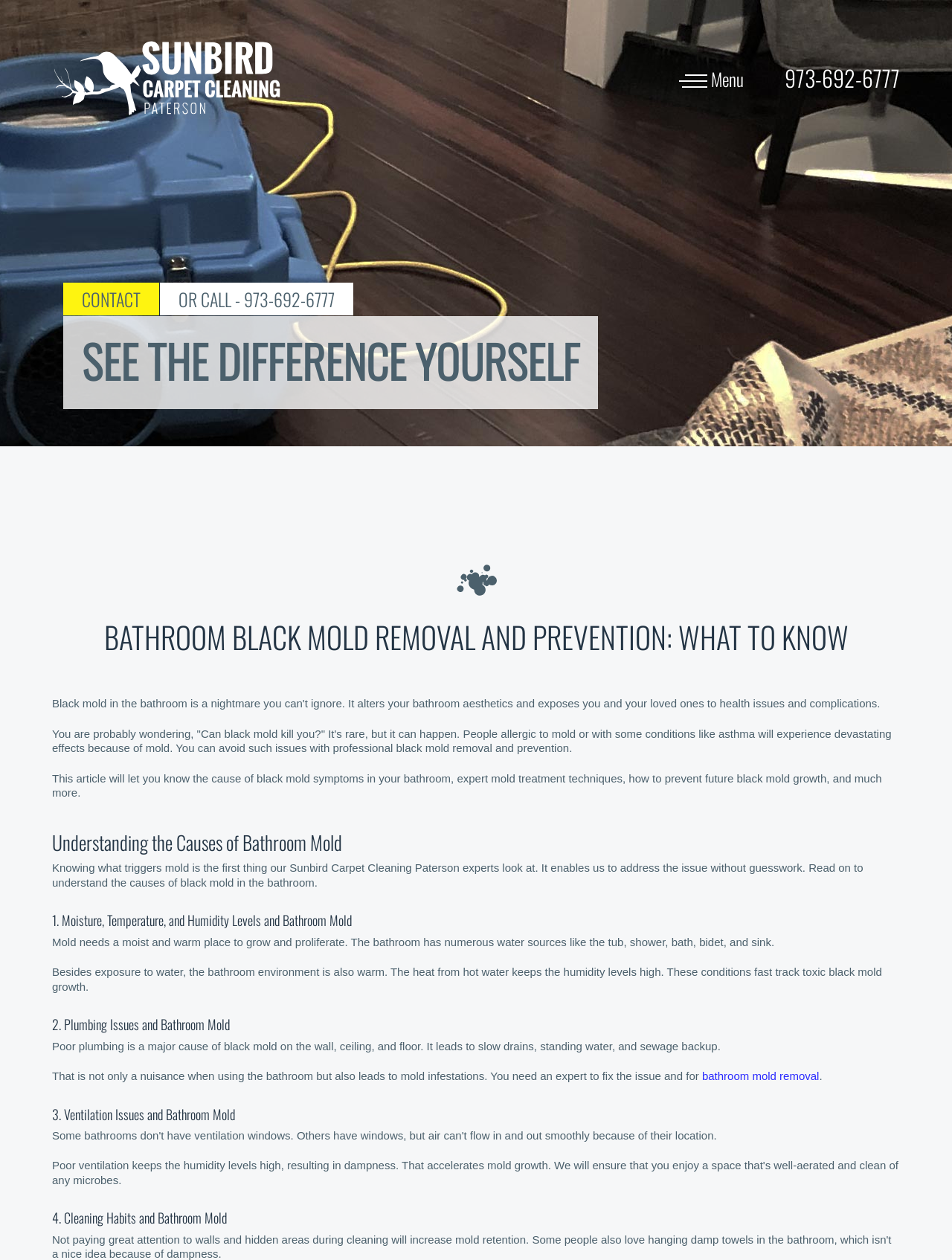Please identify the bounding box coordinates of the element I need to click to follow this instruction: "Navigate to the 'CONTACT' page".

[0.066, 0.224, 0.167, 0.25]